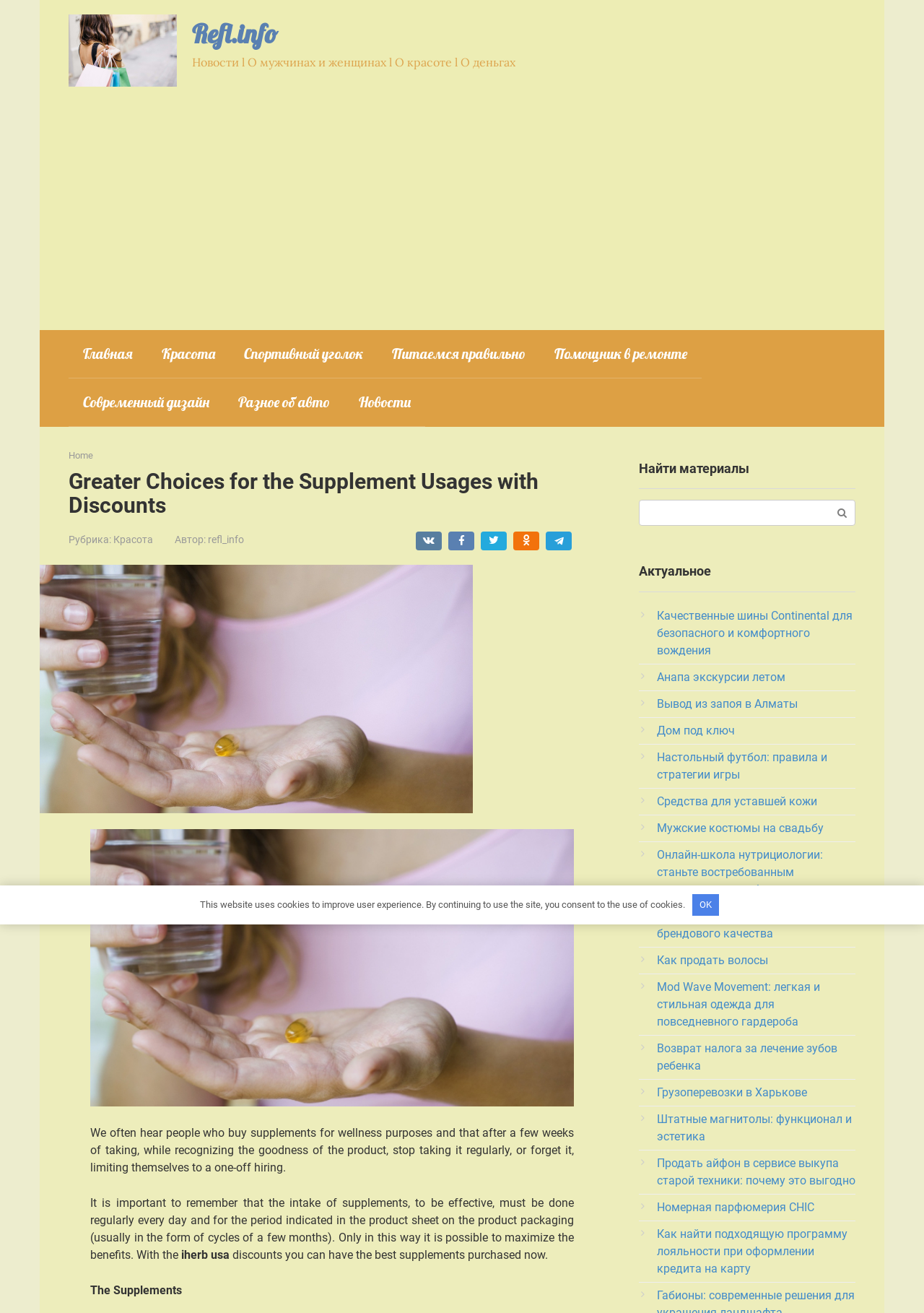What is the author of the article?
Based on the image, answer the question in a detailed manner.

The author of the article is mentioned in the header section, specifically in the text 'Автор: refl_info'. This indicates that the author of the article is refl_info.